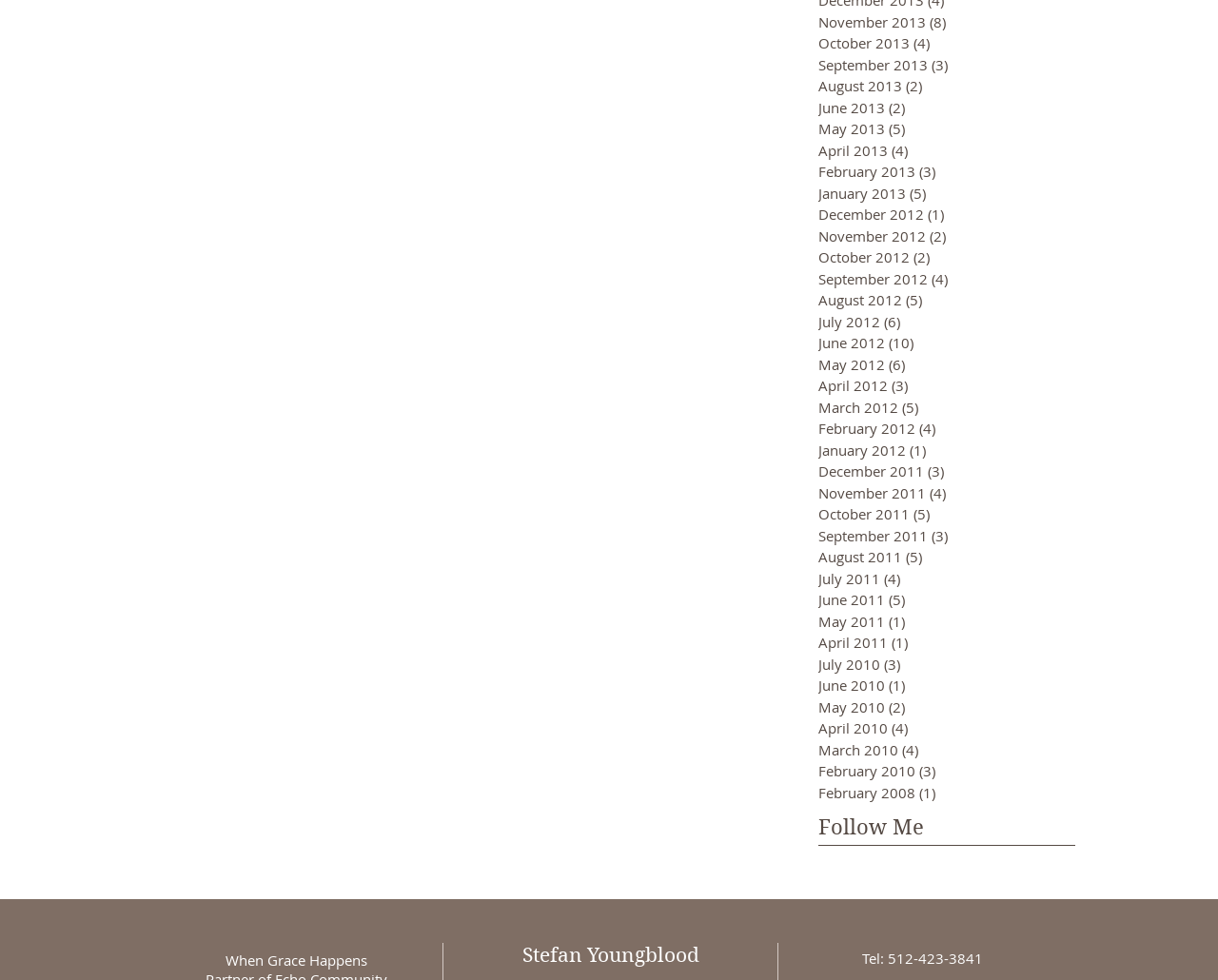Determine the bounding box coordinates of the element that should be clicked to execute the following command: "Follow on Facebook".

[0.666, 0.874, 0.694, 0.908]